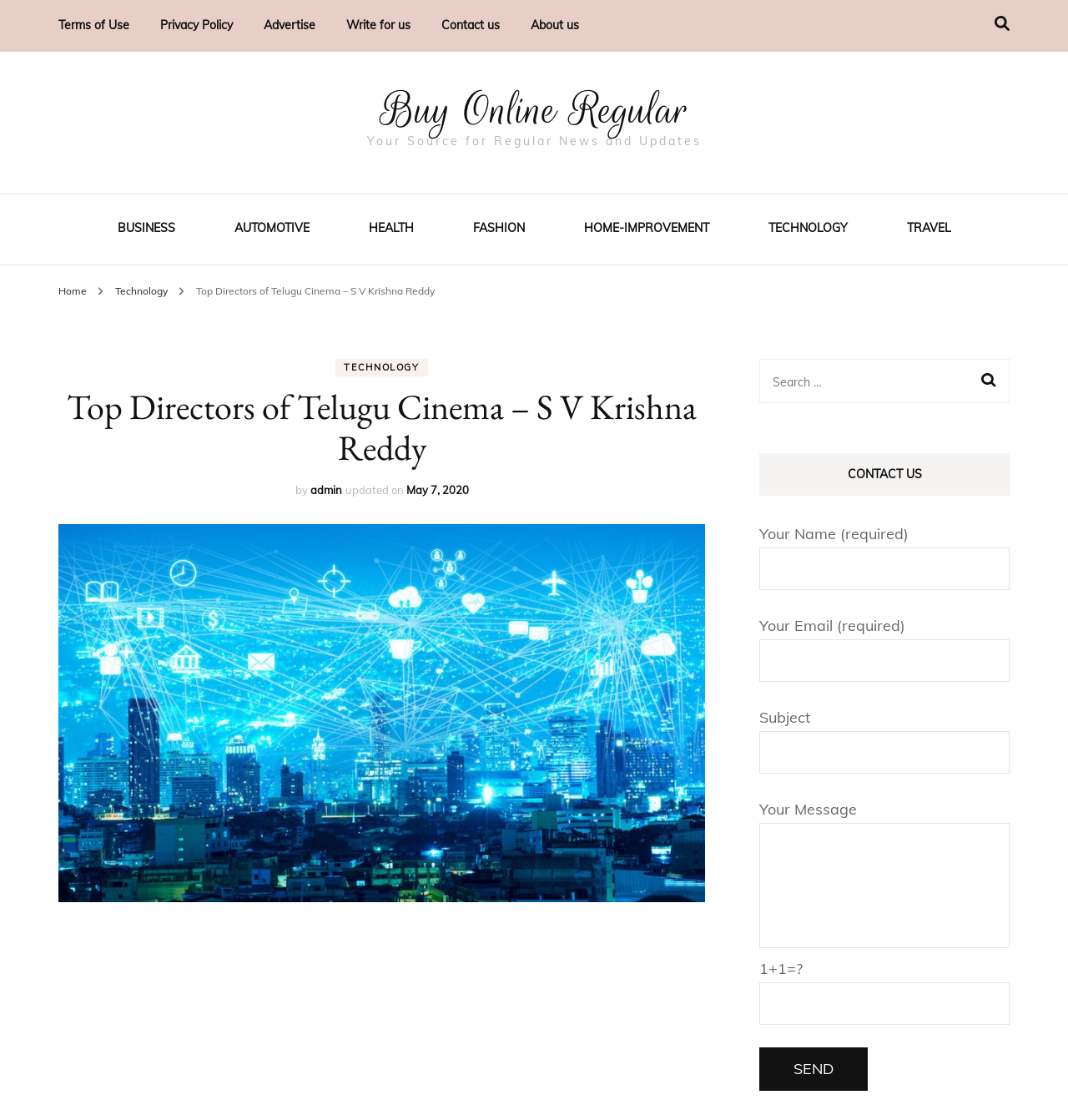Give a concise answer of one word or phrase to the question: 
What is the category of news on the top left?

BUSINESS